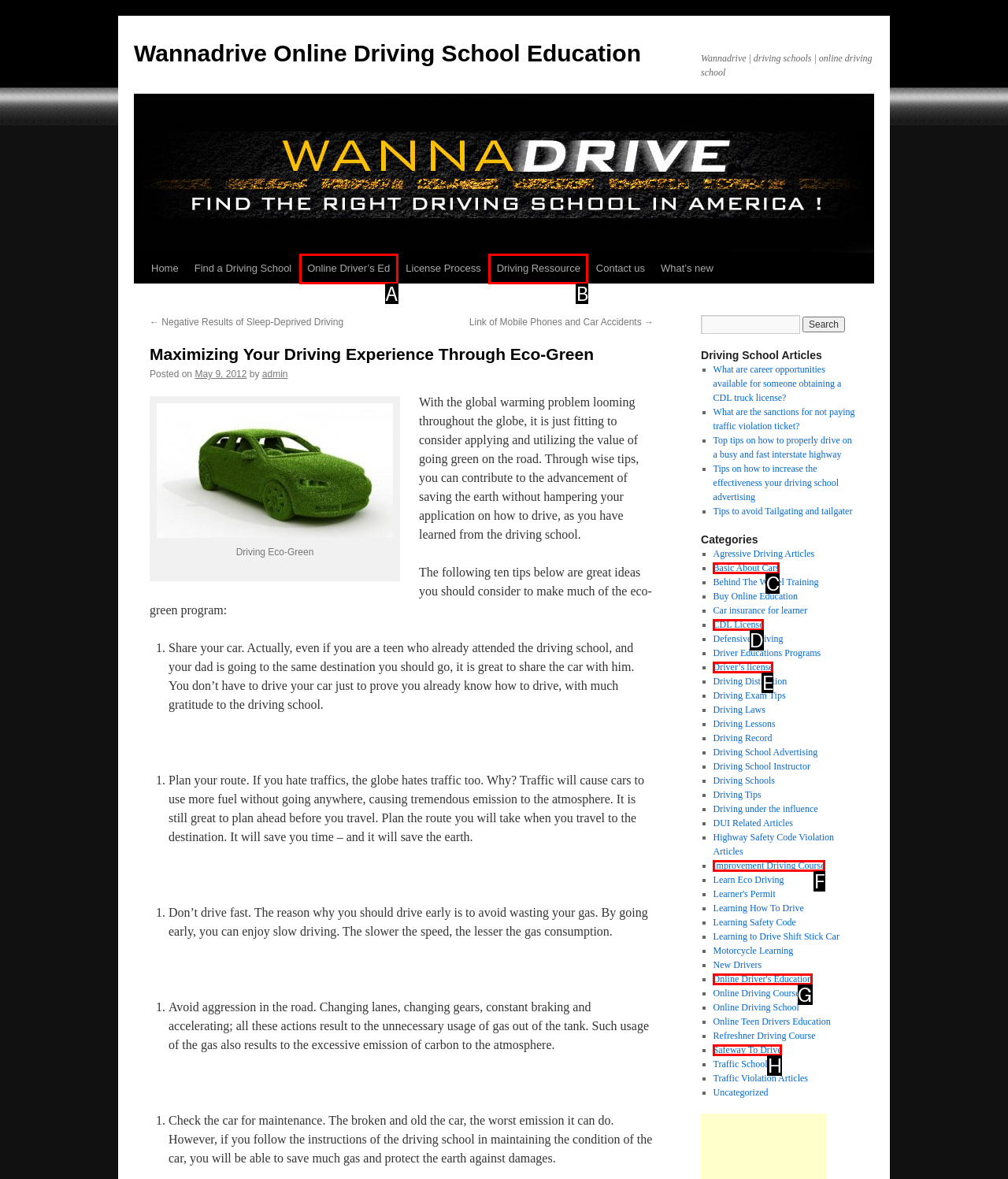Choose the letter that best represents the description: parent_node: Website name="url". Answer with the letter of the selected choice directly.

None